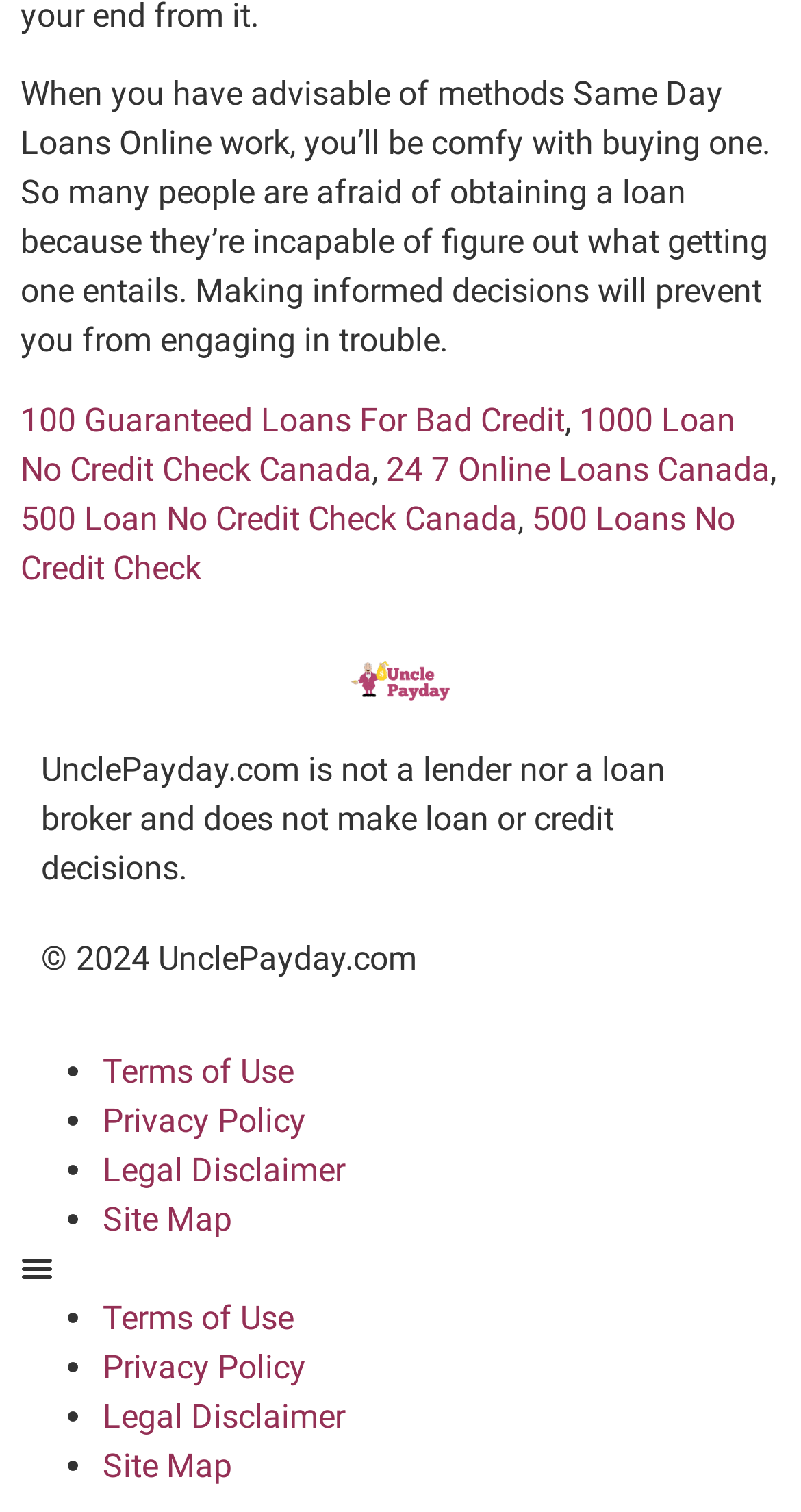What type of loans are mentioned on the webpage?
Answer the question with a detailed and thorough explanation.

I found this information by looking at the StaticText element with the text 'When you have advisable of methods Same Day Loans Online work, you’ll be comfy with buying one.' which is located at the top of the webpage.